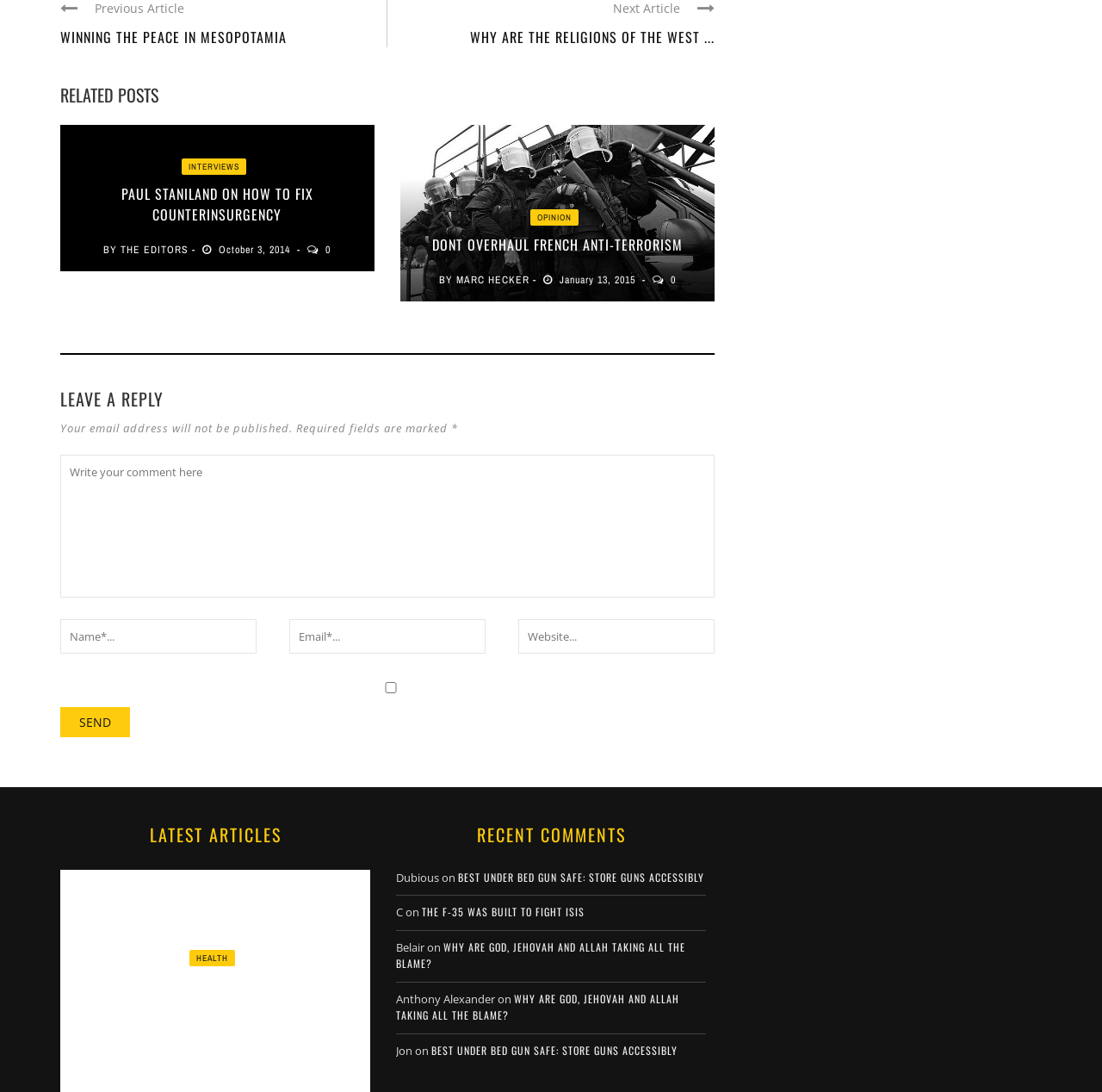What is the title of the first article?
Examine the image and give a concise answer in one word or a short phrase.

WINNING THE PEACE IN MESOPOTAMIA